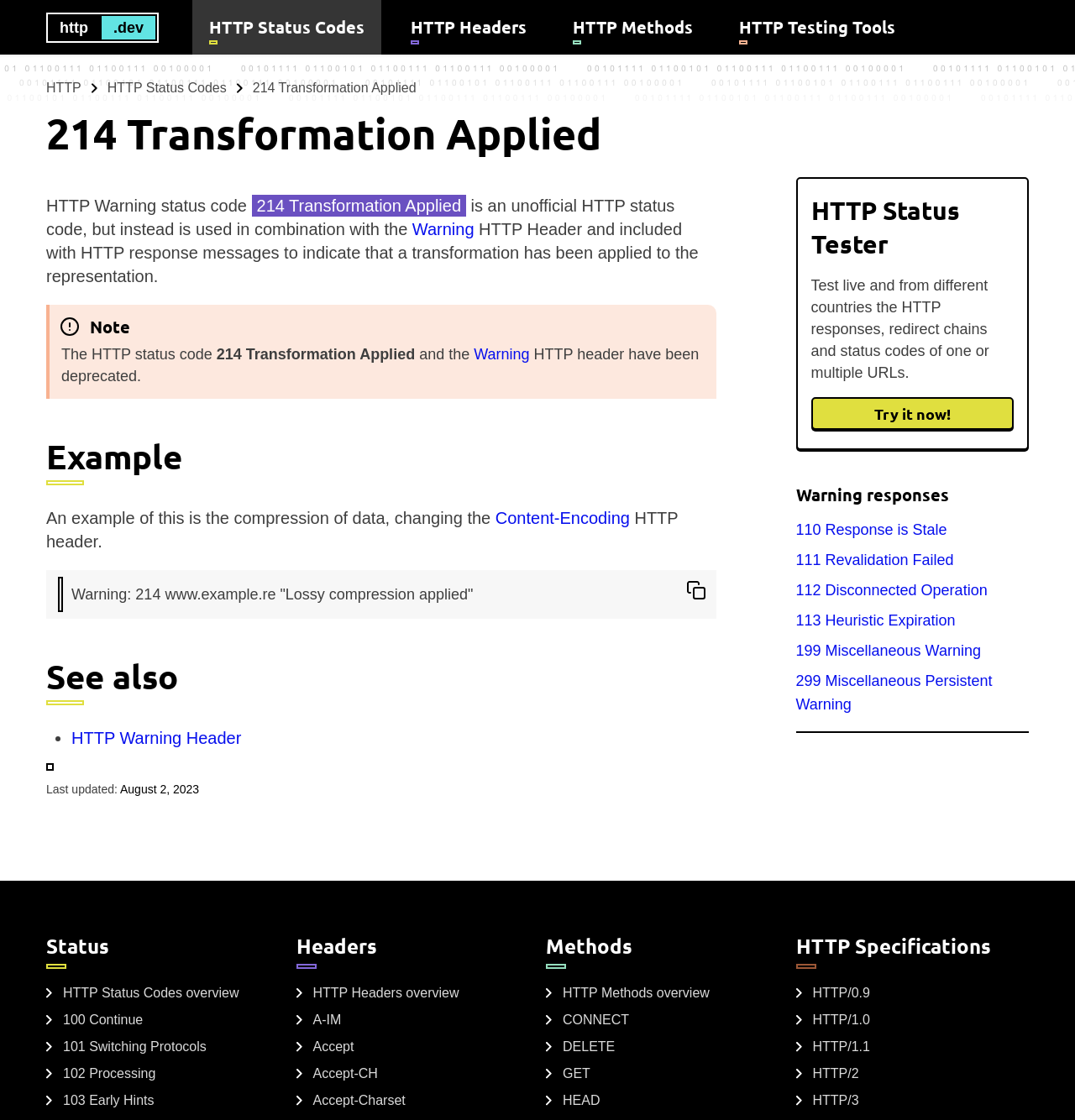Find the headline of the webpage and generate its text content.

214 Transformation Applied